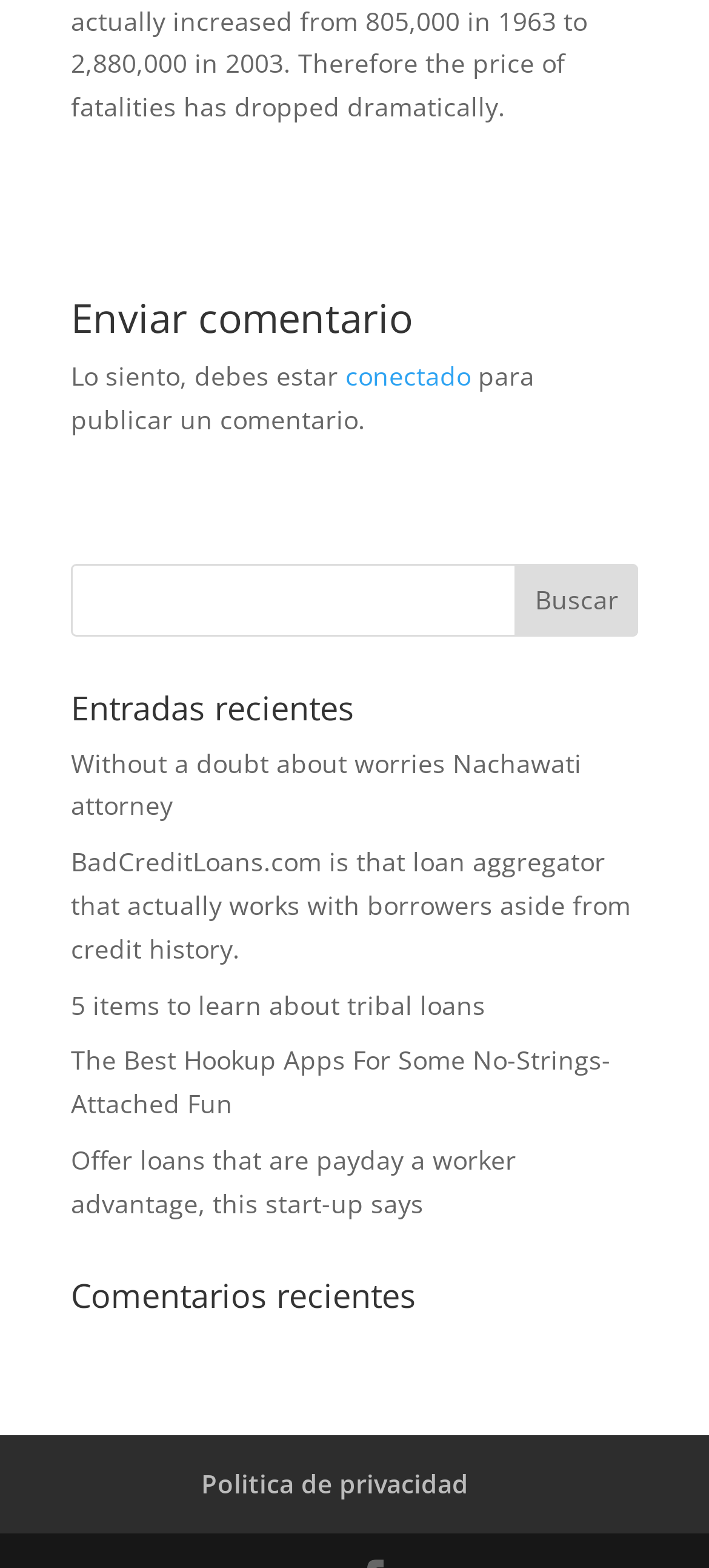Using the information shown in the image, answer the question with as much detail as possible: How many comment sections are there?

I found two sections related to comments: one is the 'Enviar comentario' section at the top, and the other is the 'Comentarios recientes' section at the bottom, indicating that there are two comment sections on the webpage.